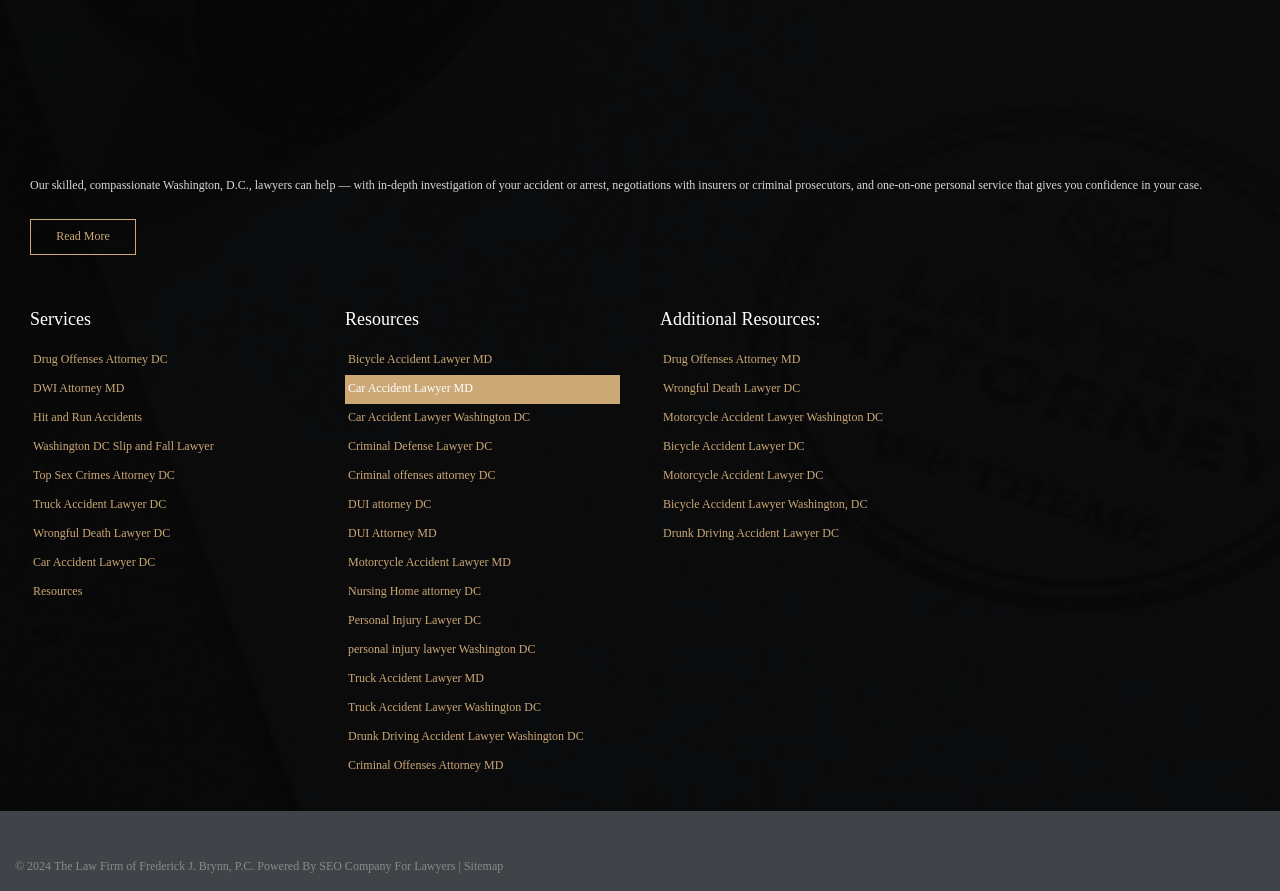Please identify the bounding box coordinates of the region to click in order to complete the task: "View the sitemap of the law firm's website". The coordinates must be four float numbers between 0 and 1, specified as [left, top, right, bottom].

[0.362, 0.964, 0.393, 0.98]